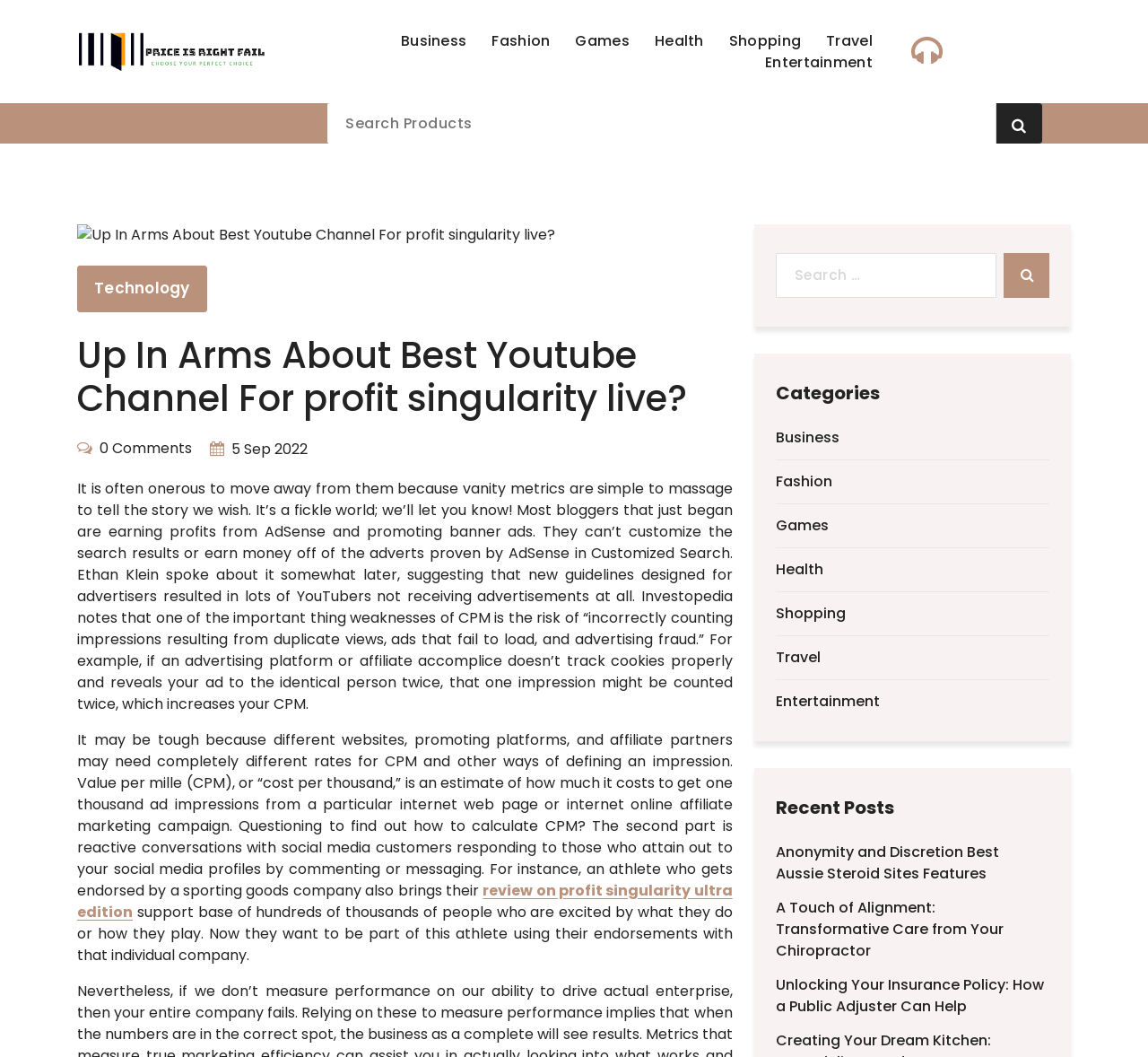Give a short answer using one word or phrase for the question:
What is the date of the article?

5 Sep 2022